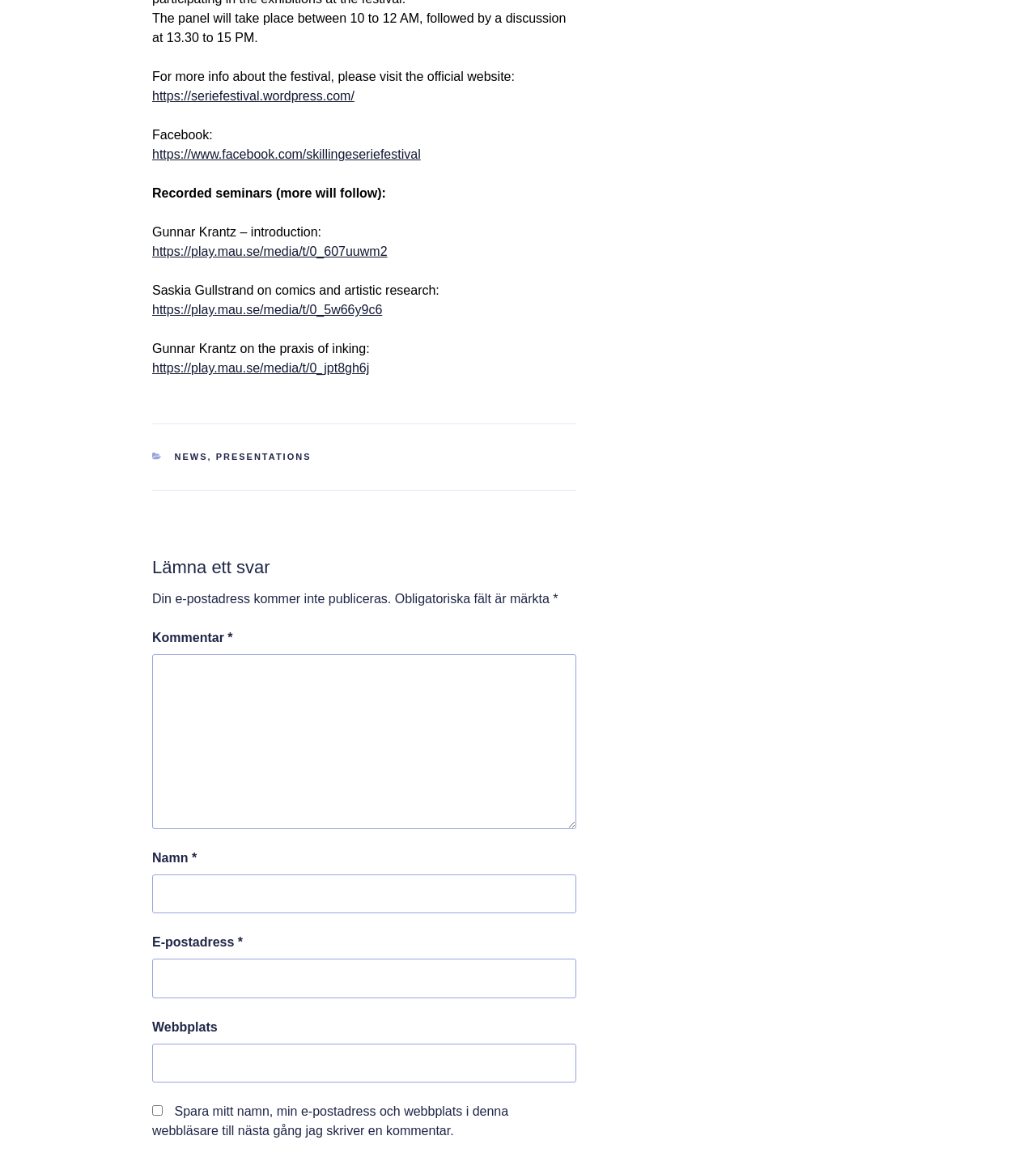Determine the bounding box coordinates of the clickable element to complete this instruction: "check Facebook page". Provide the coordinates in the format of four float numbers between 0 and 1, [left, top, right, bottom].

[0.147, 0.128, 0.406, 0.14]